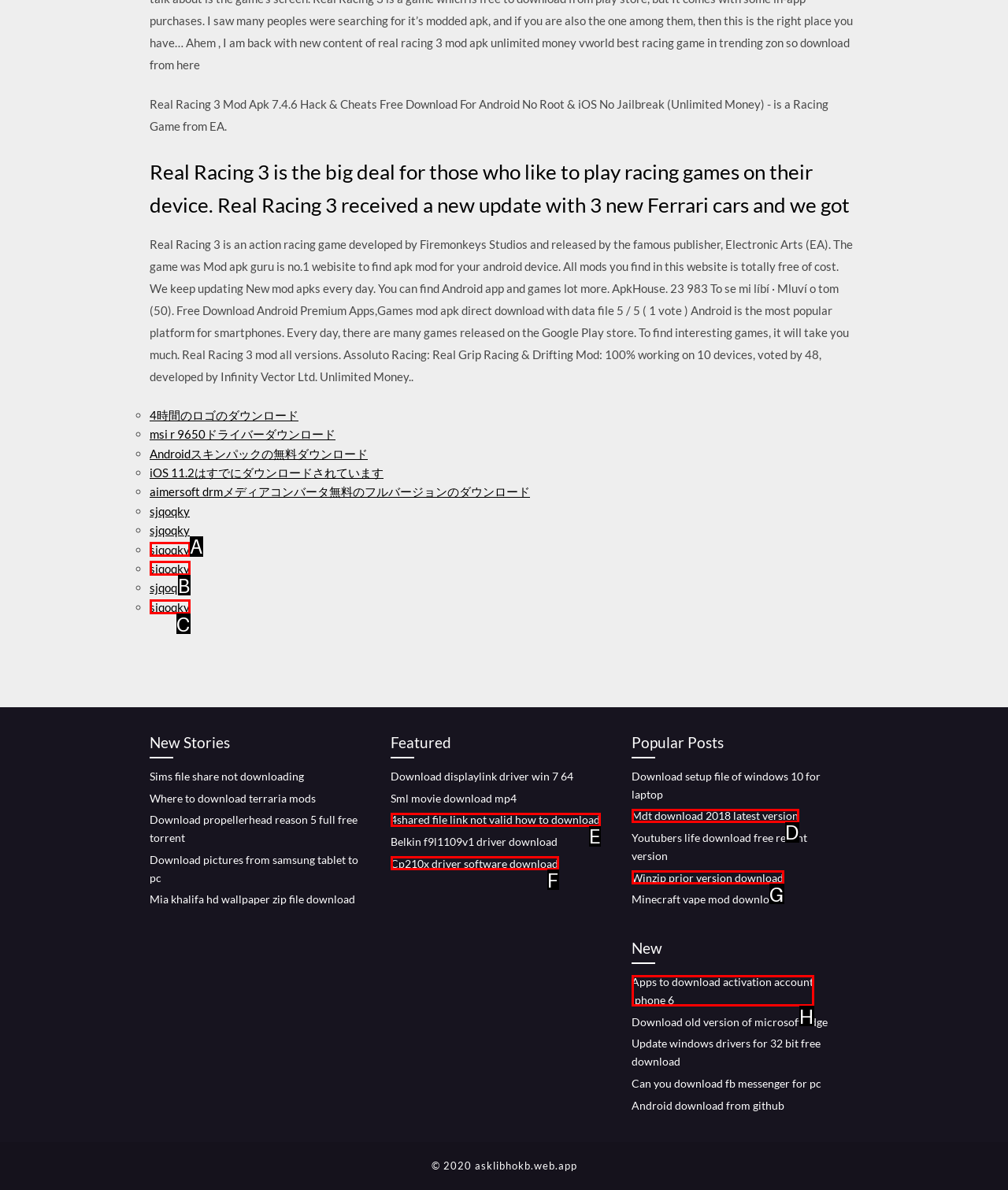Which lettered option matches the following description: Privacy Policy
Provide the letter of the matching option directly.

None